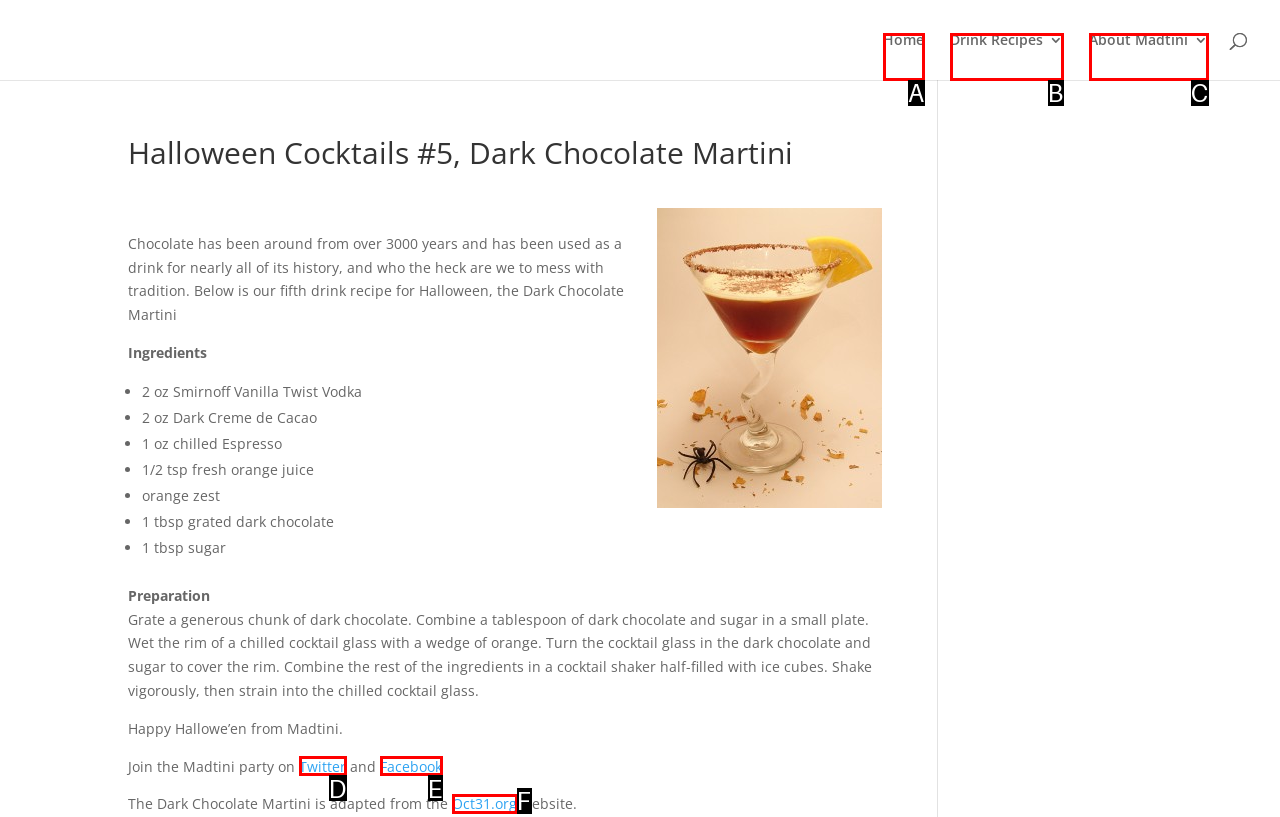Tell me the letter of the HTML element that best matches the description: About Madtini from the provided options.

C